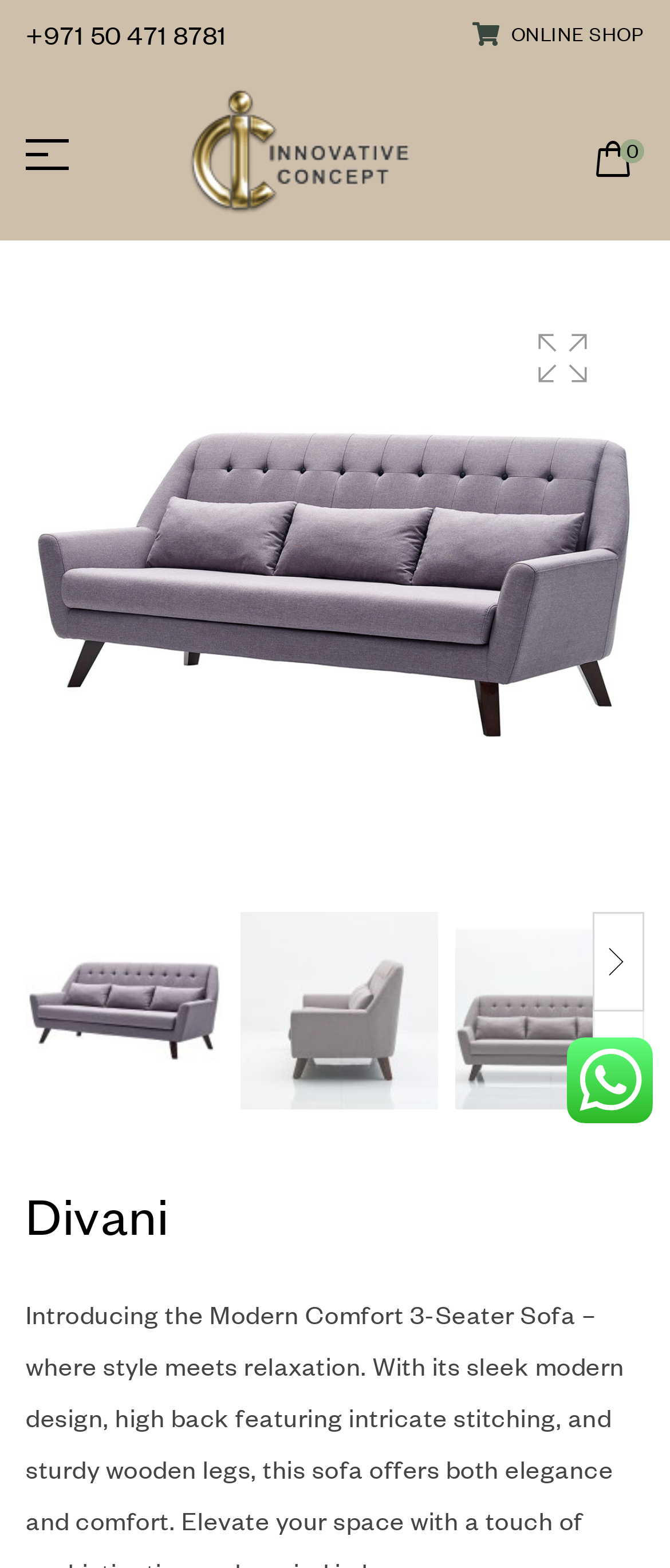What is the brand name of the sofa?
Please provide a comprehensive answer to the question based on the webpage screenshot.

I found the brand name by looking at the top center of the webpage, where I saw a heading with the text 'Divani'.